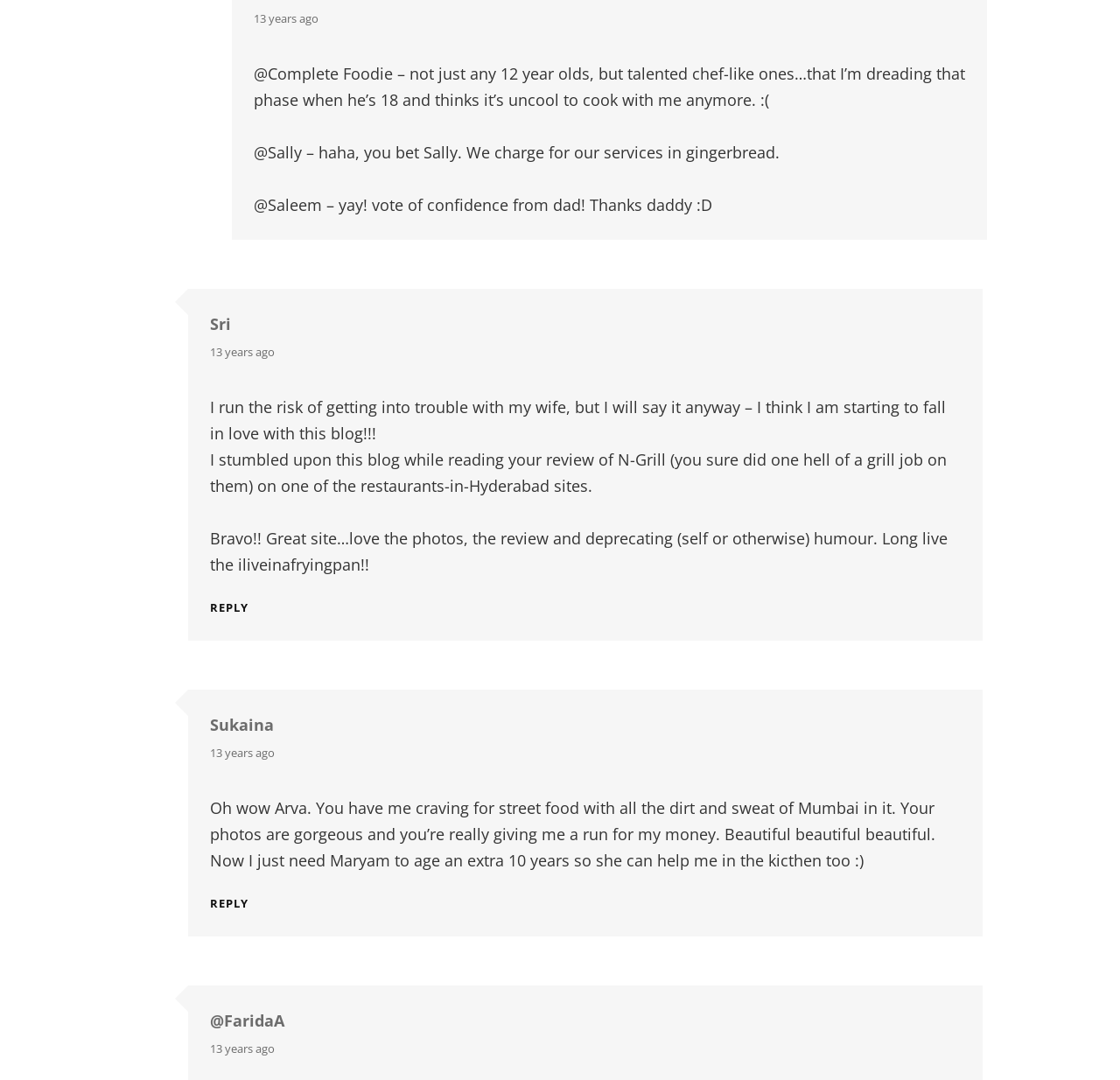Please predict the bounding box coordinates of the element's region where a click is necessary to complete the following instruction: "Reply to Sri". The coordinates should be represented by four float numbers between 0 and 1, i.e., [left, top, right, bottom].

[0.188, 0.557, 0.222, 0.568]